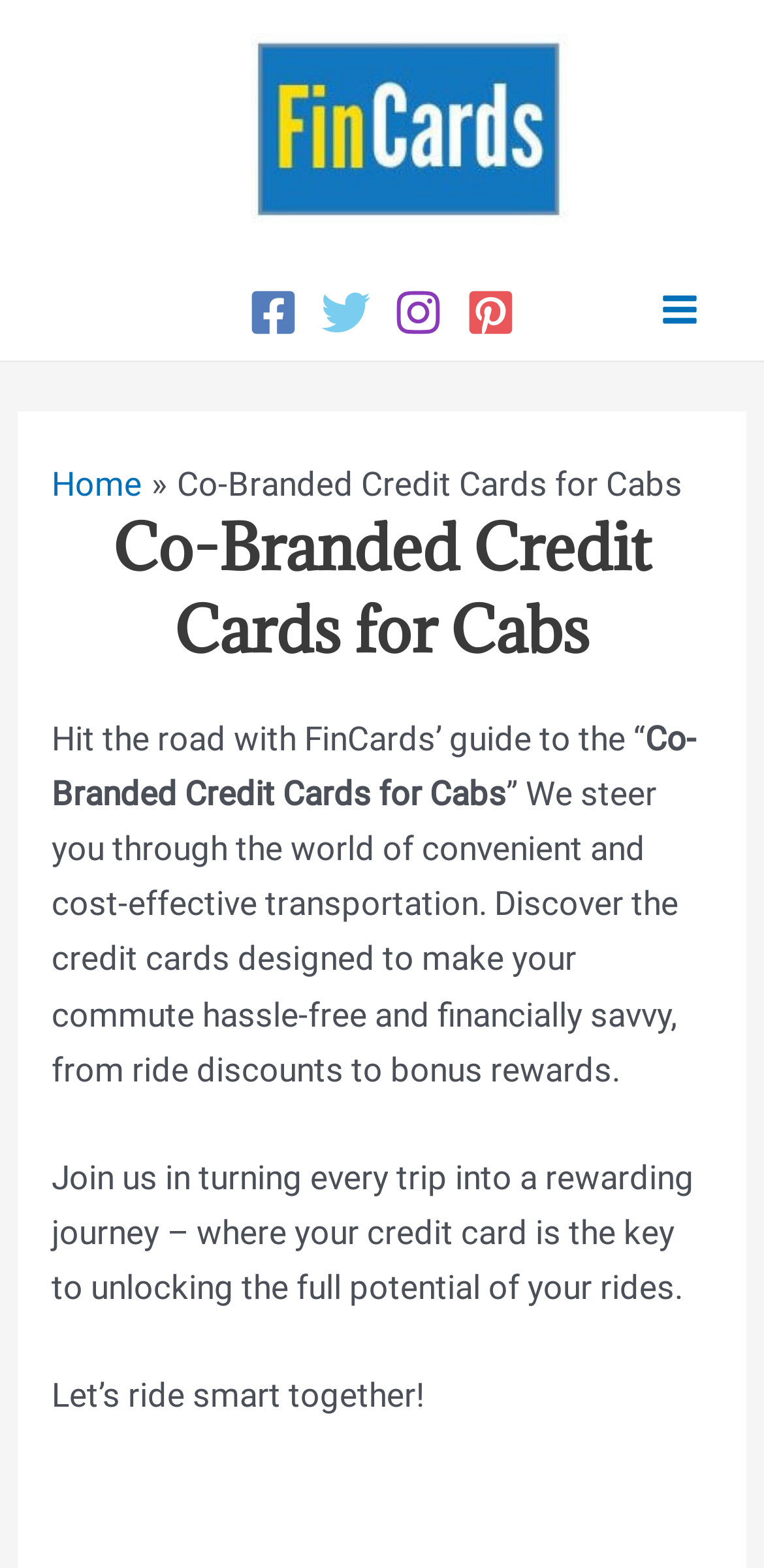Offer a meticulous caption that includes all visible features of the webpage.

The webpage is about FinCards' guide to co-branded credit cards for cabs, with a focus on convenient and cost-effective transportation. At the top left, there is a FinCards logo, accompanied by social media links to Facebook, Twitter, Instagram, and Pinterest. 

Below the logo, there is a main menu button on the right side. When expanded, it reveals a navigation section with breadcrumbs, including a link to the home page and a title "Co-Branded Credit Cards for Cabs". 

The main content of the page is divided into sections. The first section has a heading "Co-Branded Credit Cards for Cabs" and a brief introduction to FinCards' guide, which is about discovering credit cards that make commutes hassle-free and financially savvy. 

The following section provides more details about the benefits of these credit cards, including ride discounts and bonus rewards. The final section is a call to action, encouraging readers to join FinCards in making every trip a rewarding journey. The page ends with a motivational phrase "Let's ride smart together!".